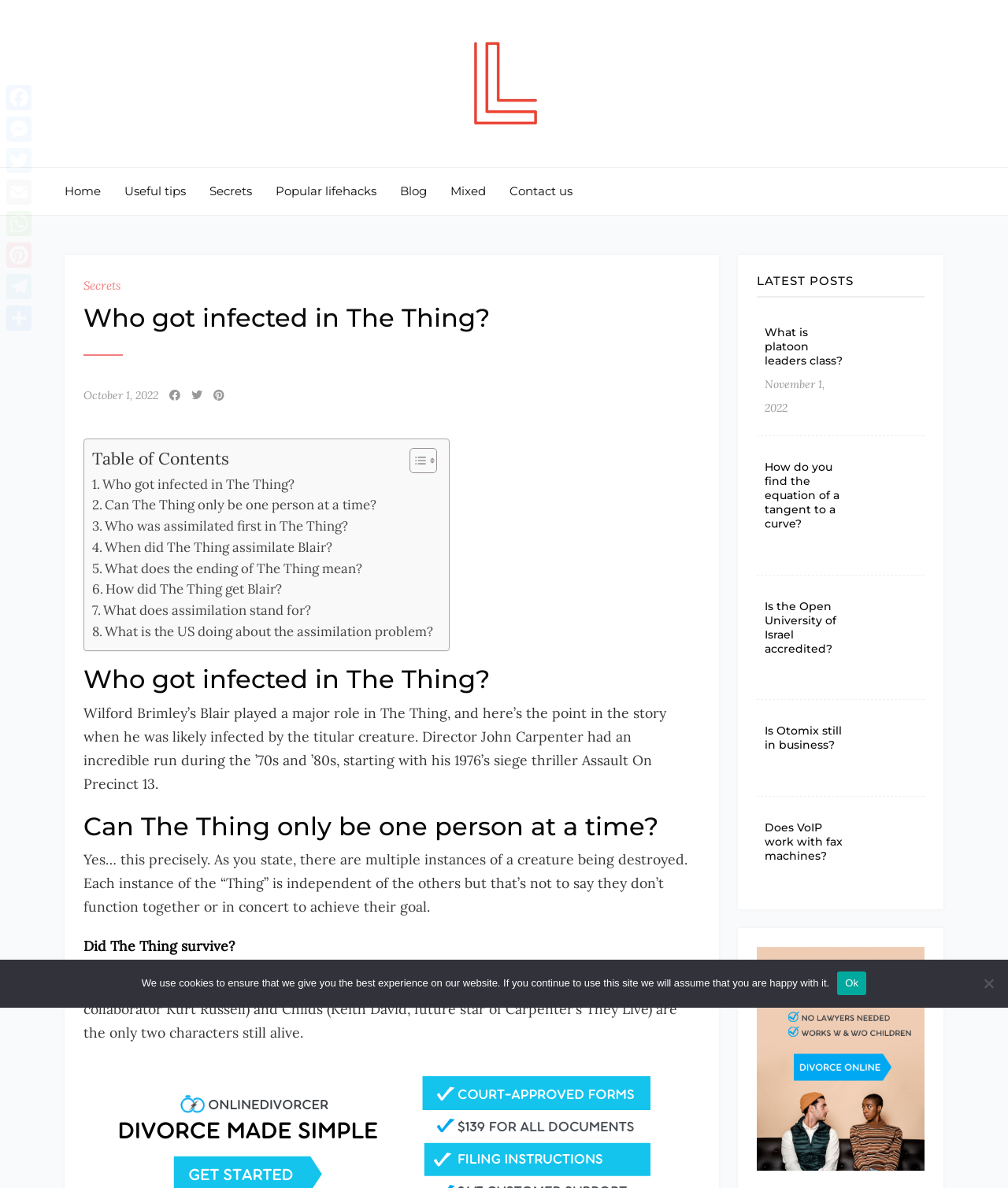What is the topic of the main article on the page?
From the image, respond with a single word or phrase.

The Thing